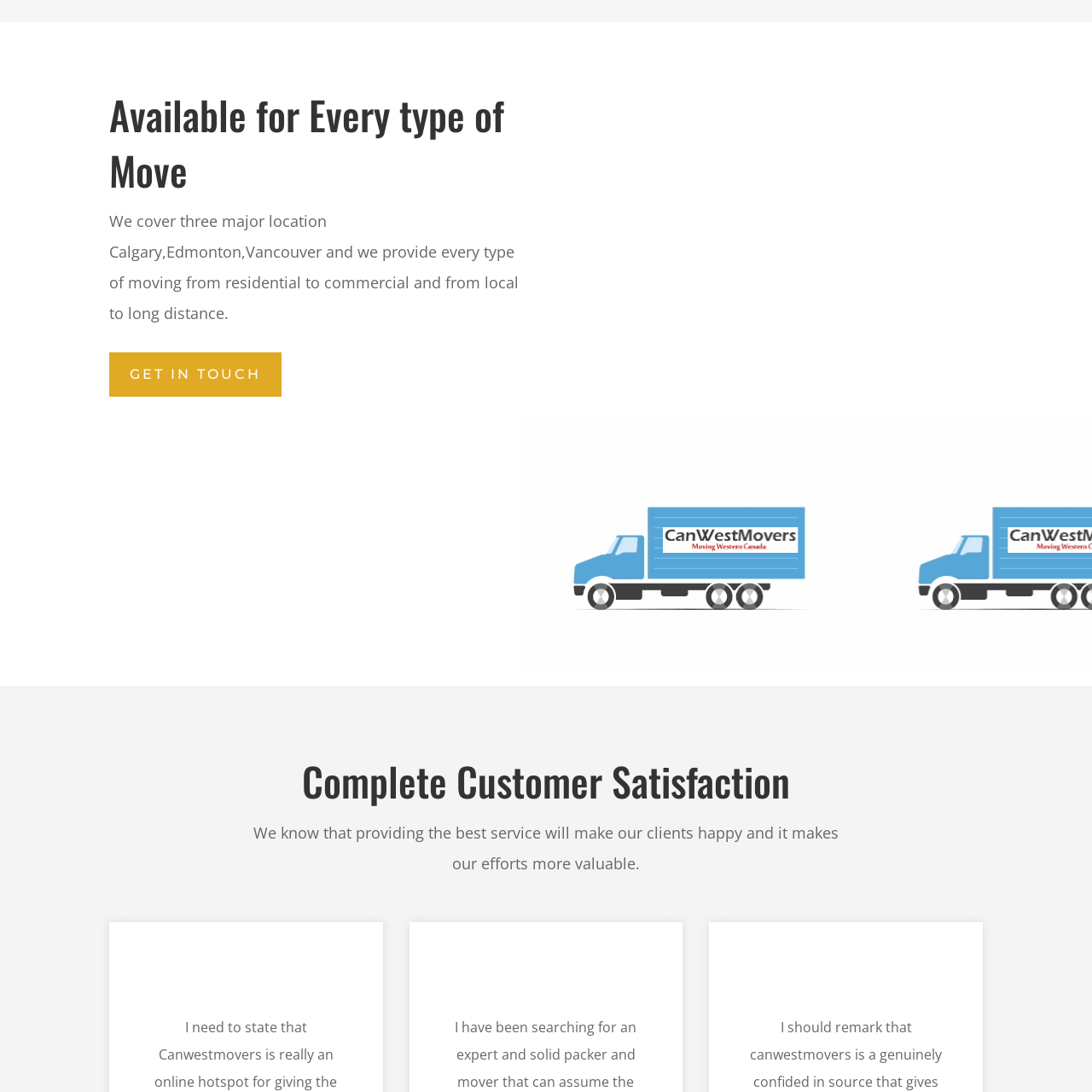Look at the image marked by the red box and respond with a single word or phrase: What is the emphasis of the company's service?

Reliability and variety